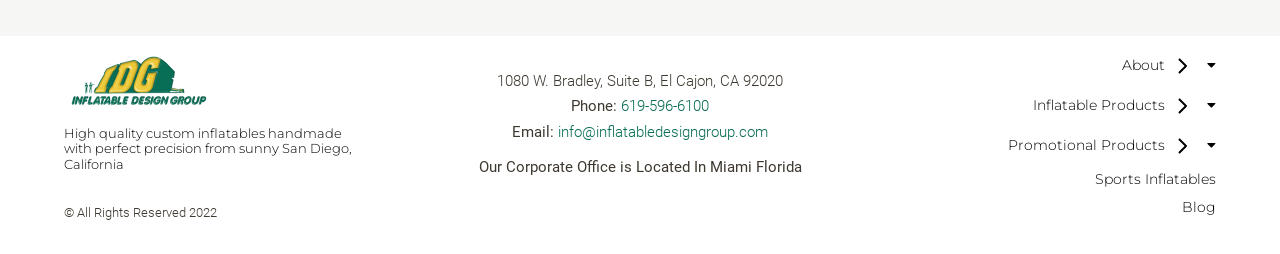Locate the bounding box coordinates of the element to click to perform the following action: 'view sports inflatables'. The coordinates should be given as four float values between 0 and 1, in the form of [left, top, right, bottom].

[0.725, 0.665, 0.95, 0.744]